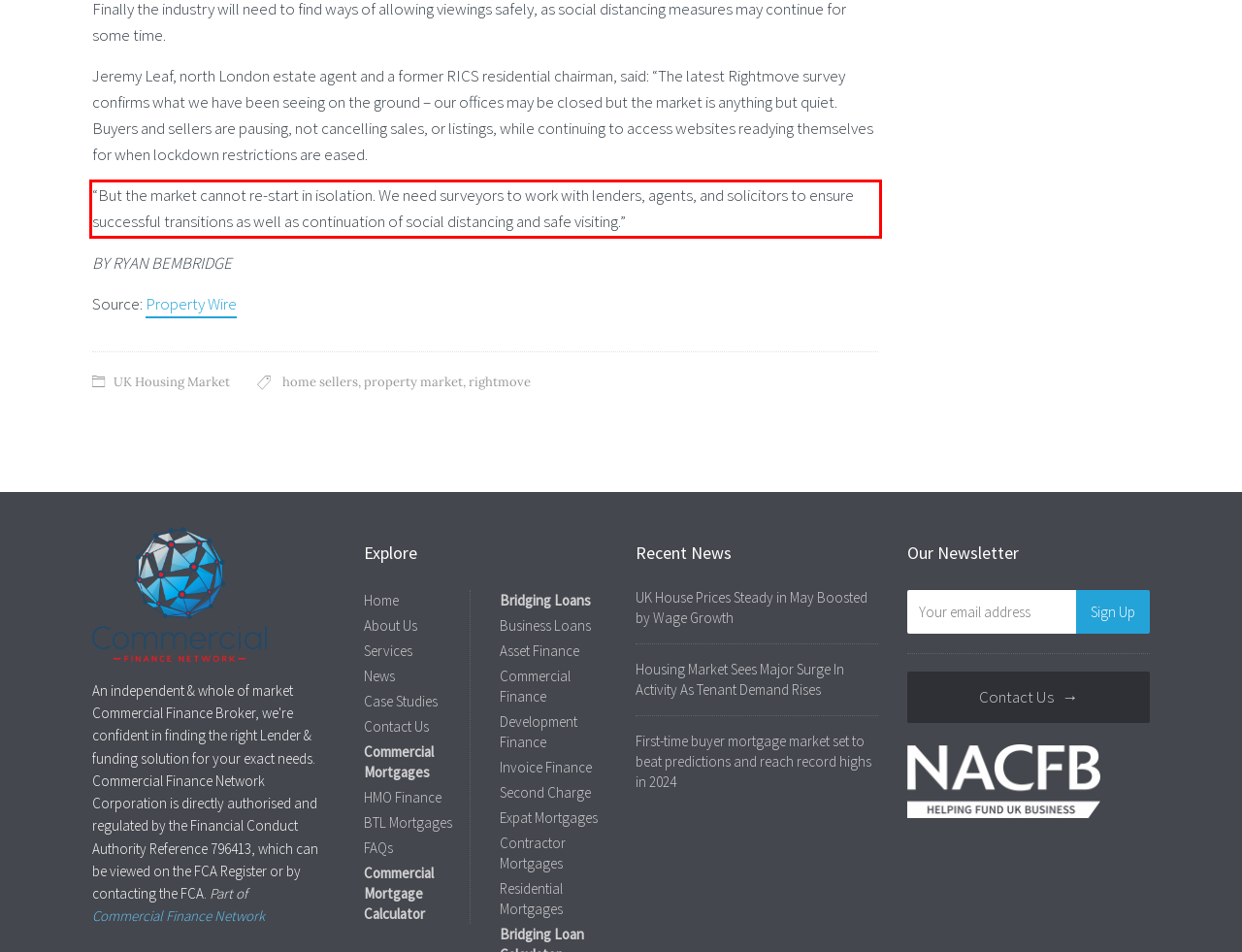Perform OCR on the text inside the red-bordered box in the provided screenshot and output the content.

“But the market cannot re-start in isolation. We need surveyors to work with lenders, agents, and solicitors to ensure successful transitions as well as continuation of social distancing and safe visiting.”